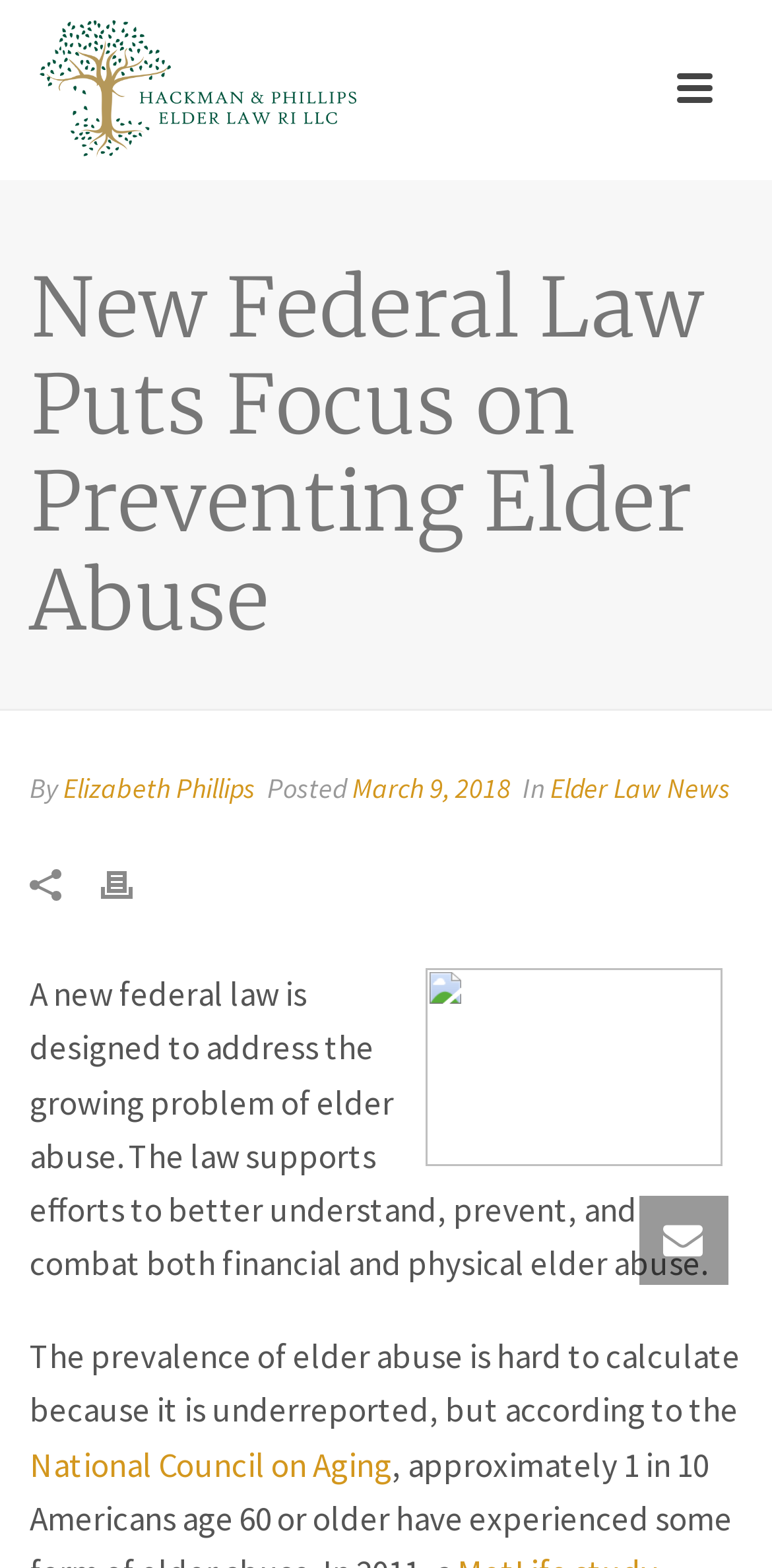Give an extensive and precise description of the webpage.

The webpage is about a new federal law focused on preventing elder abuse. At the top, there is a logo image of an "Elder Law and Special Needs Law Firm" on the left side, taking up about half of the width. Below the logo, there is a main heading "New Federal Law Puts Focus on Preventing Elder Abuse" that spans almost the entire width of the page.

Under the heading, there is a byline with the author's name "Elizabeth Phillips" and a timestamp "March 9, 2018" on the right side. The byline and timestamp are separated by a vertical gap from the main heading.

On the left side, below the byline, there is a small image, likely an icon. Next to it, there is a "Print" link with a small image, likely a print icon, on its left side.

The main content of the webpage starts below the byline and timestamp. The first paragraph describes the new federal law, stating that it is designed to address the growing problem of elder abuse and supports efforts to better understand, prevent, and combat both financial and physical elder abuse.

The second paragraph starts below the first one, discussing the prevalence of elder abuse, citing the National Council on Aging as a source. There is a link to the National Council on Aging in the middle of the paragraph.

At the bottom of the page, there are three links with small images, likely social media icons, aligned horizontally and taking up about a quarter of the page width.